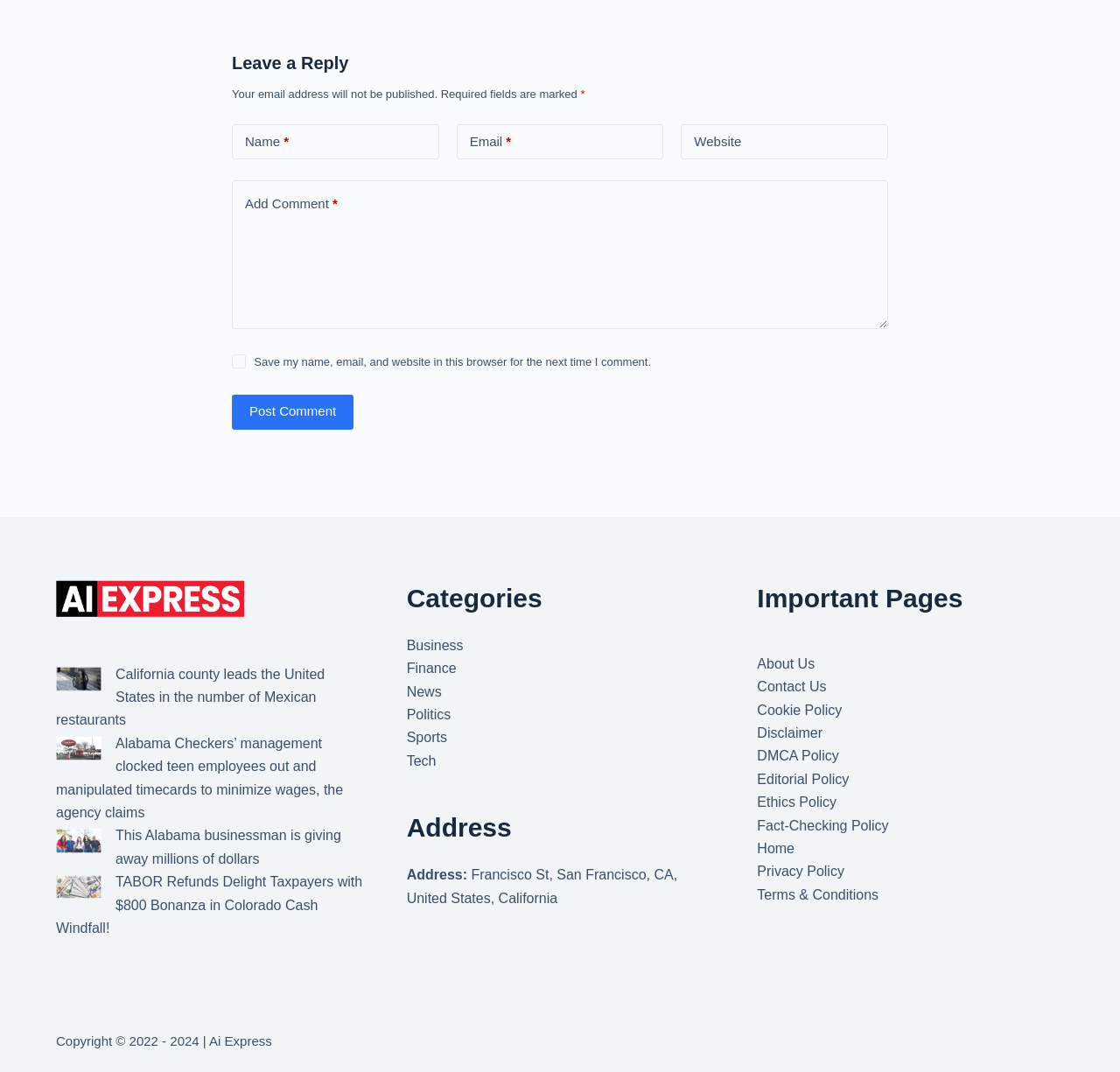Determine the bounding box coordinates for the region that must be clicked to execute the following instruction: "Leave a comment".

[0.207, 0.116, 0.392, 0.149]